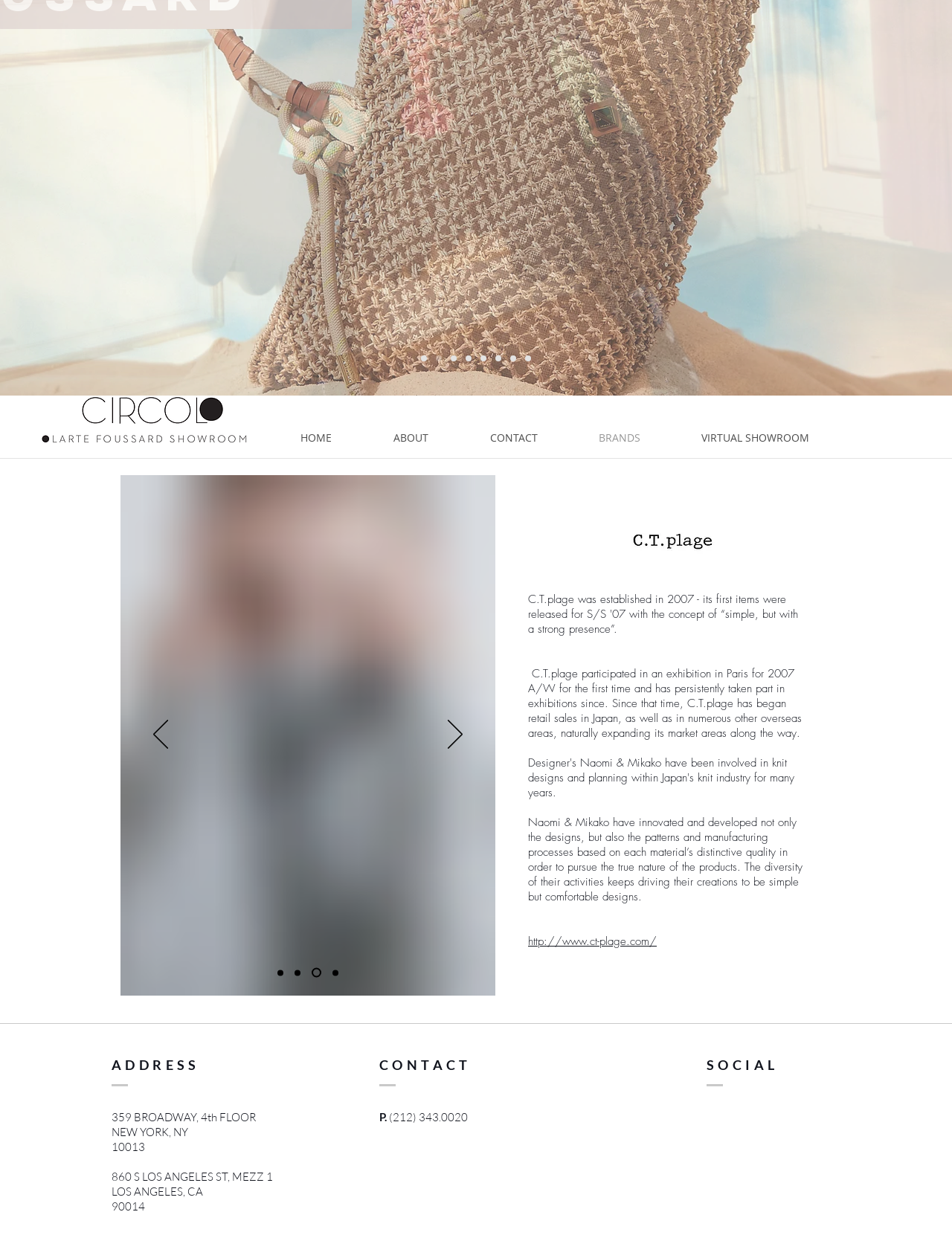Locate the bounding box of the UI element with the following description: "aria-label="Facebook - Black Circle"".

[0.742, 0.897, 0.767, 0.916]